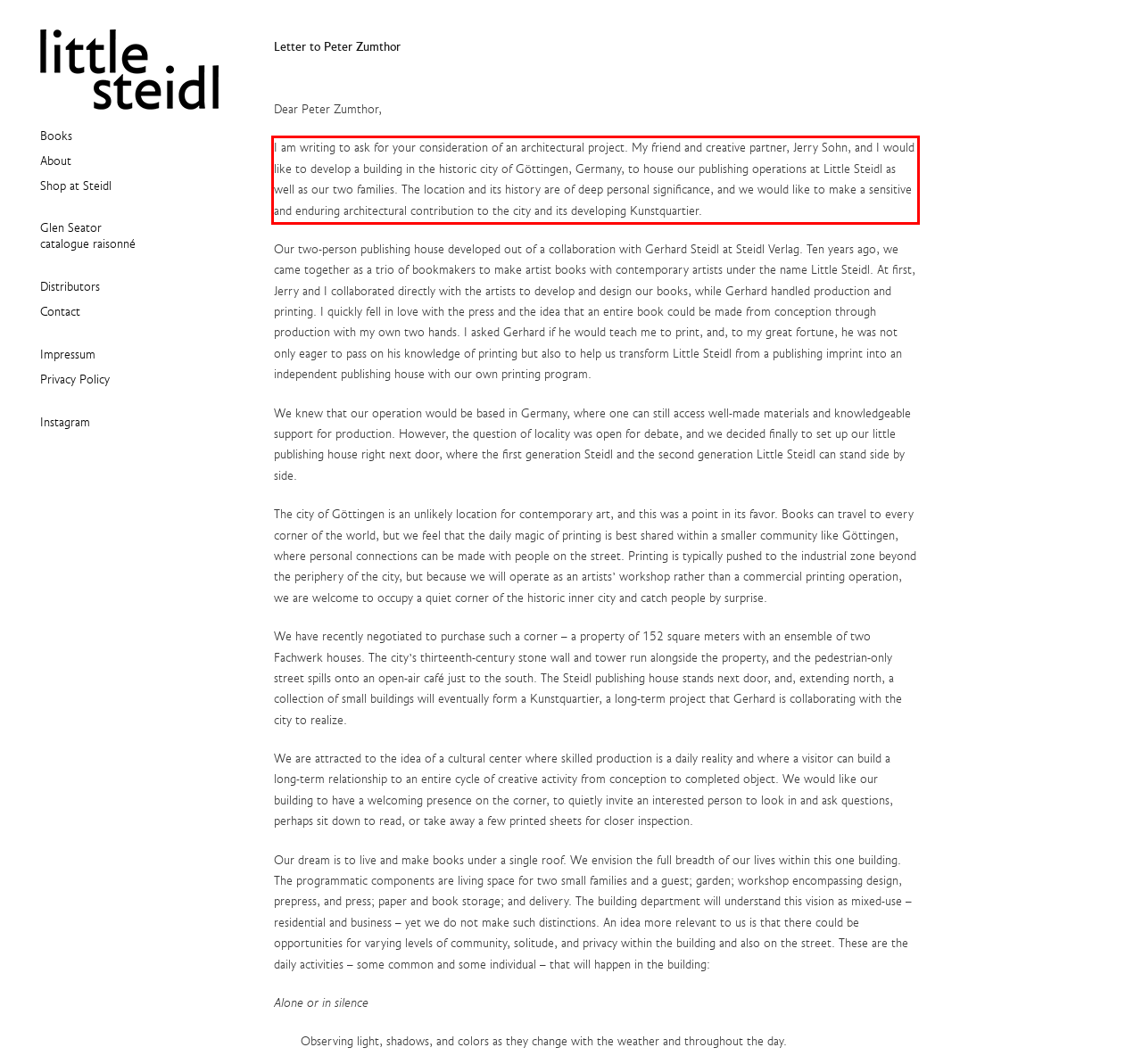Please analyze the screenshot of a webpage and extract the text content within the red bounding box using OCR.

I am writing to ask for your consideration of an architectural project. My friend and creative partner, Jerry Sohn, and I would like to develop a building in the historic city of Göttingen, Germany, to house our publishing operations at Little Steidl as well as our two families. The location and its history are of deep personal significance, and we would like to make a sensitive and enduring architectural contribution to the city and its developing Kunstquartier.